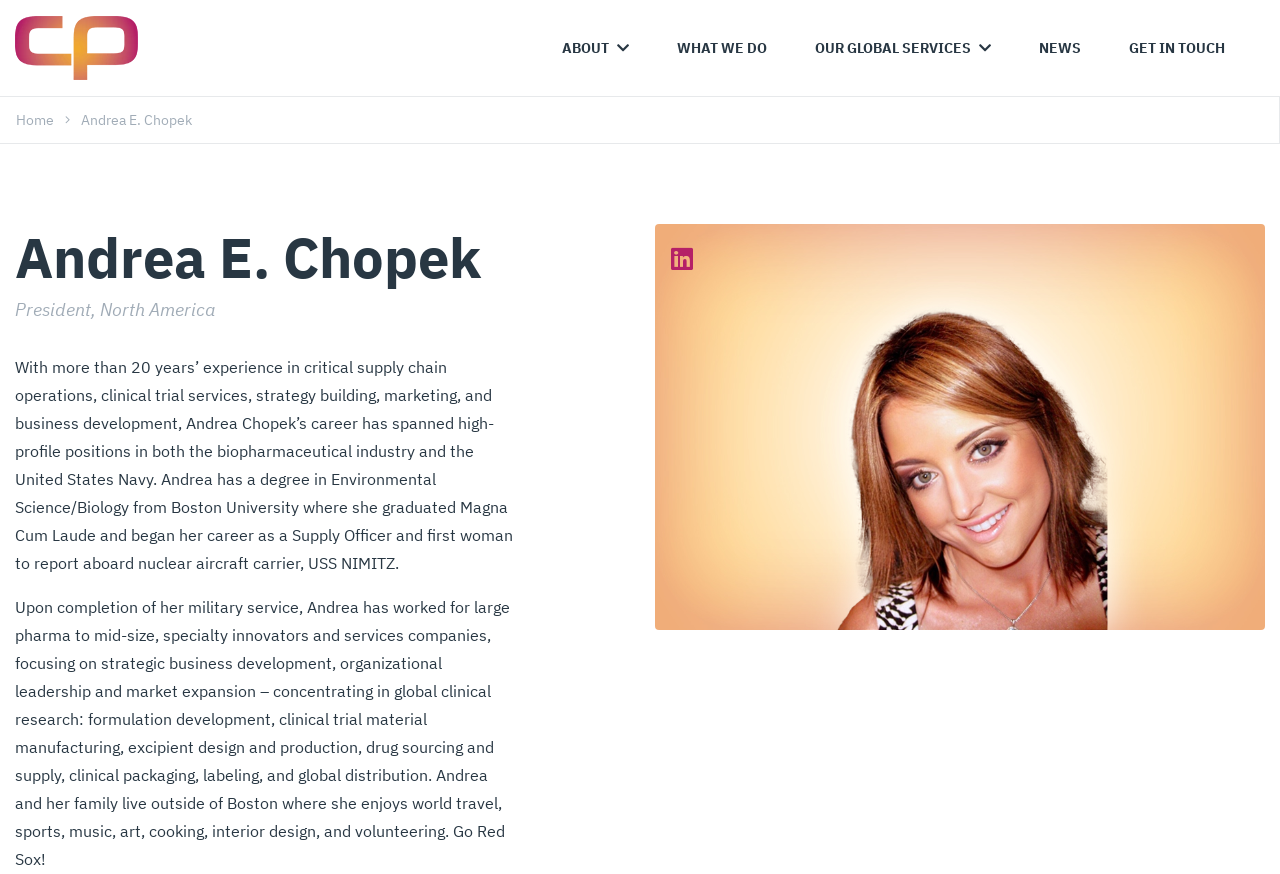What is Andrea Chopek's military background?
Based on the image, give a concise answer in the form of a single word or short phrase.

United States Navy